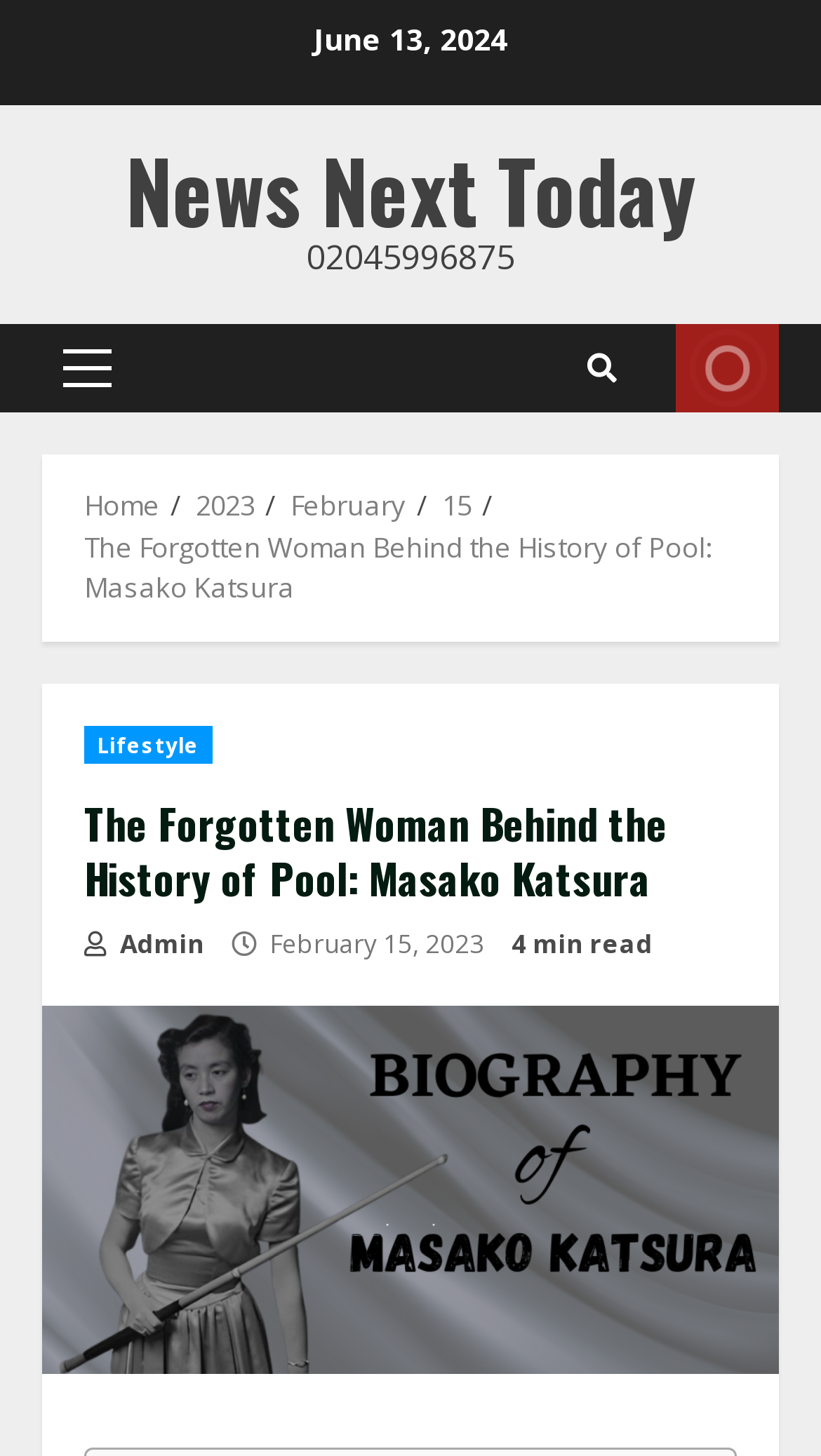Locate the bounding box coordinates of the clickable element to fulfill the following instruction: "Go to the 'Home' page". Provide the coordinates as four float numbers between 0 and 1 in the format [left, top, right, bottom].

[0.103, 0.334, 0.195, 0.36]